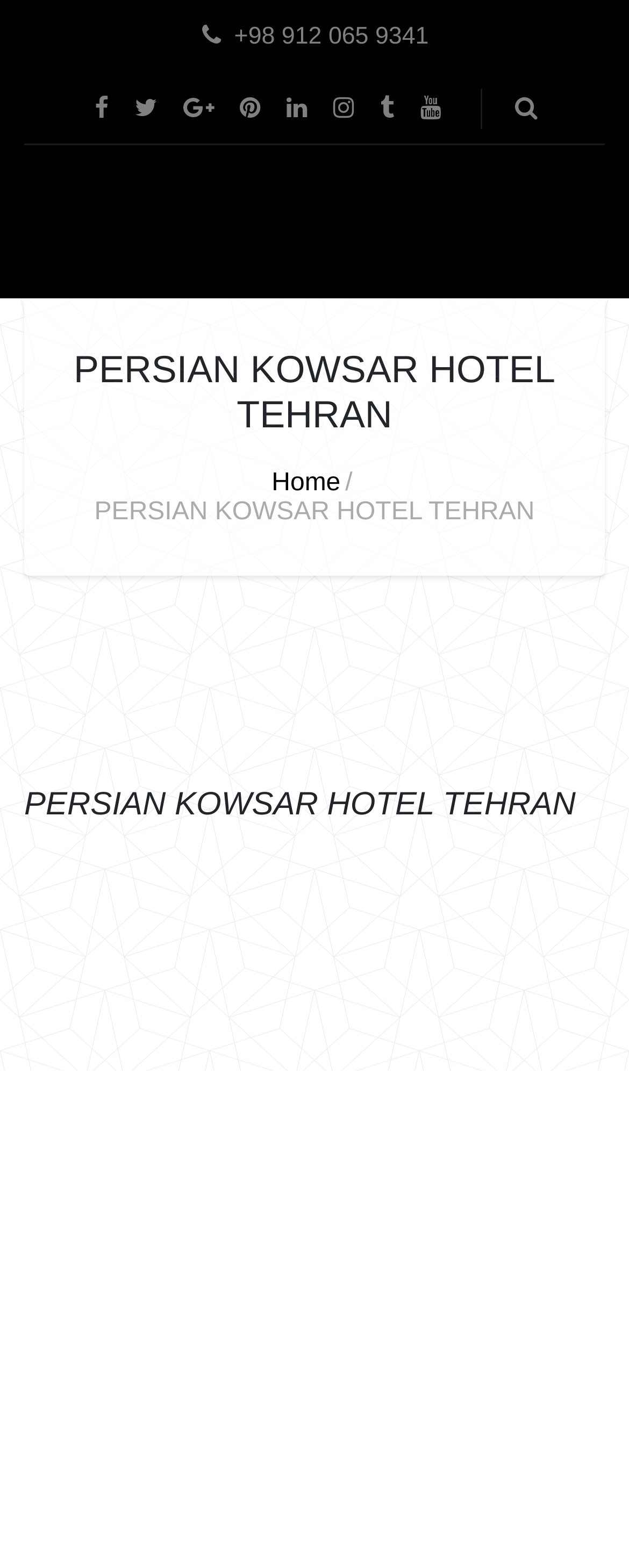Is there a 'Home' link on the webpage?
Using the image, provide a detailed and thorough answer to the question.

I found the 'Home' link by looking at the navigation section of the webpage, where I saw a link element with the text 'Home'.